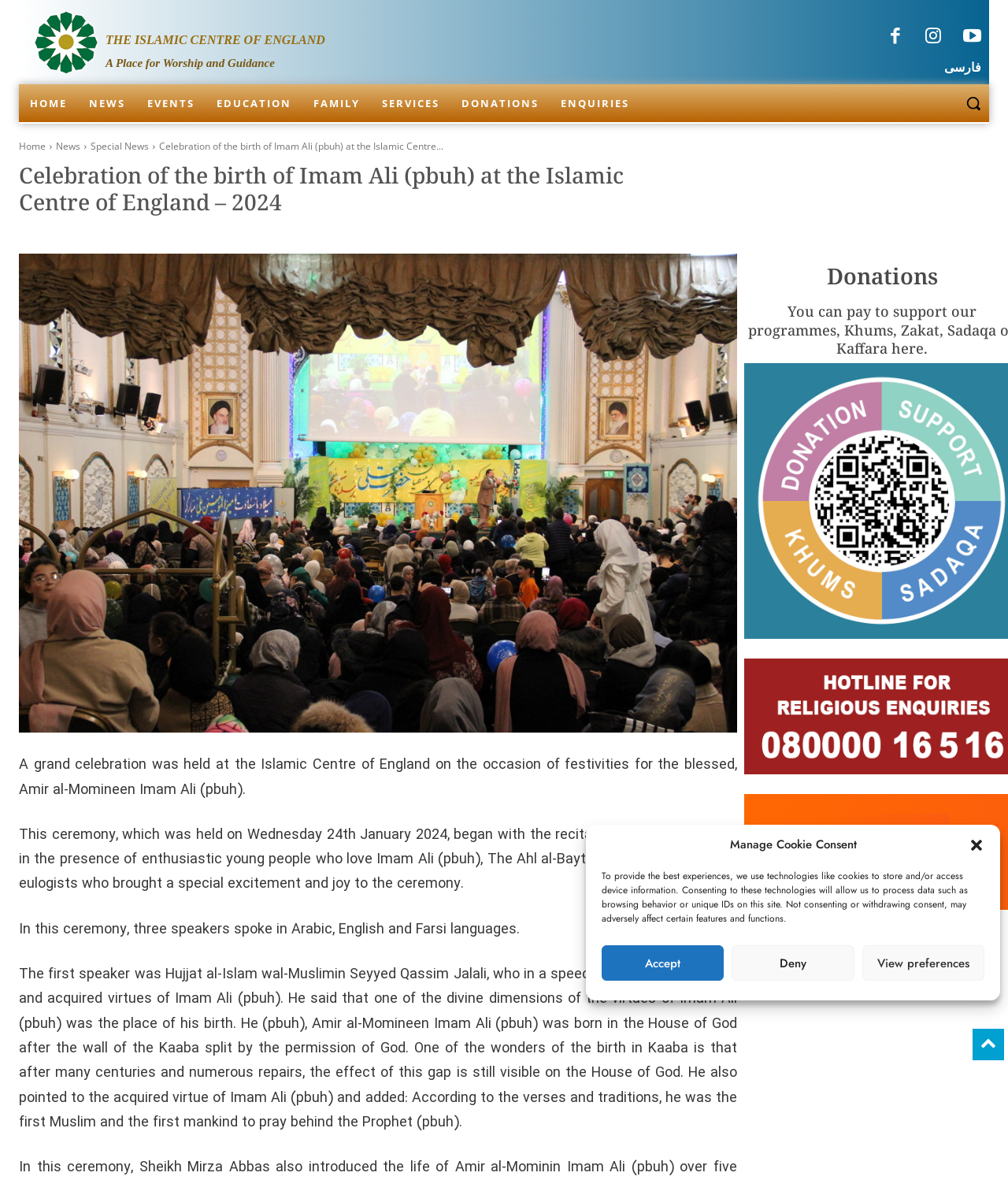Bounding box coordinates are specified in the format (top-left x, top-left y, bottom-right x, bottom-right y). All values are floating point numbers bounded between 0 and 1. Please provide the bounding box coordinate of the region this sentence describes: Special News

[0.09, 0.118, 0.148, 0.13]